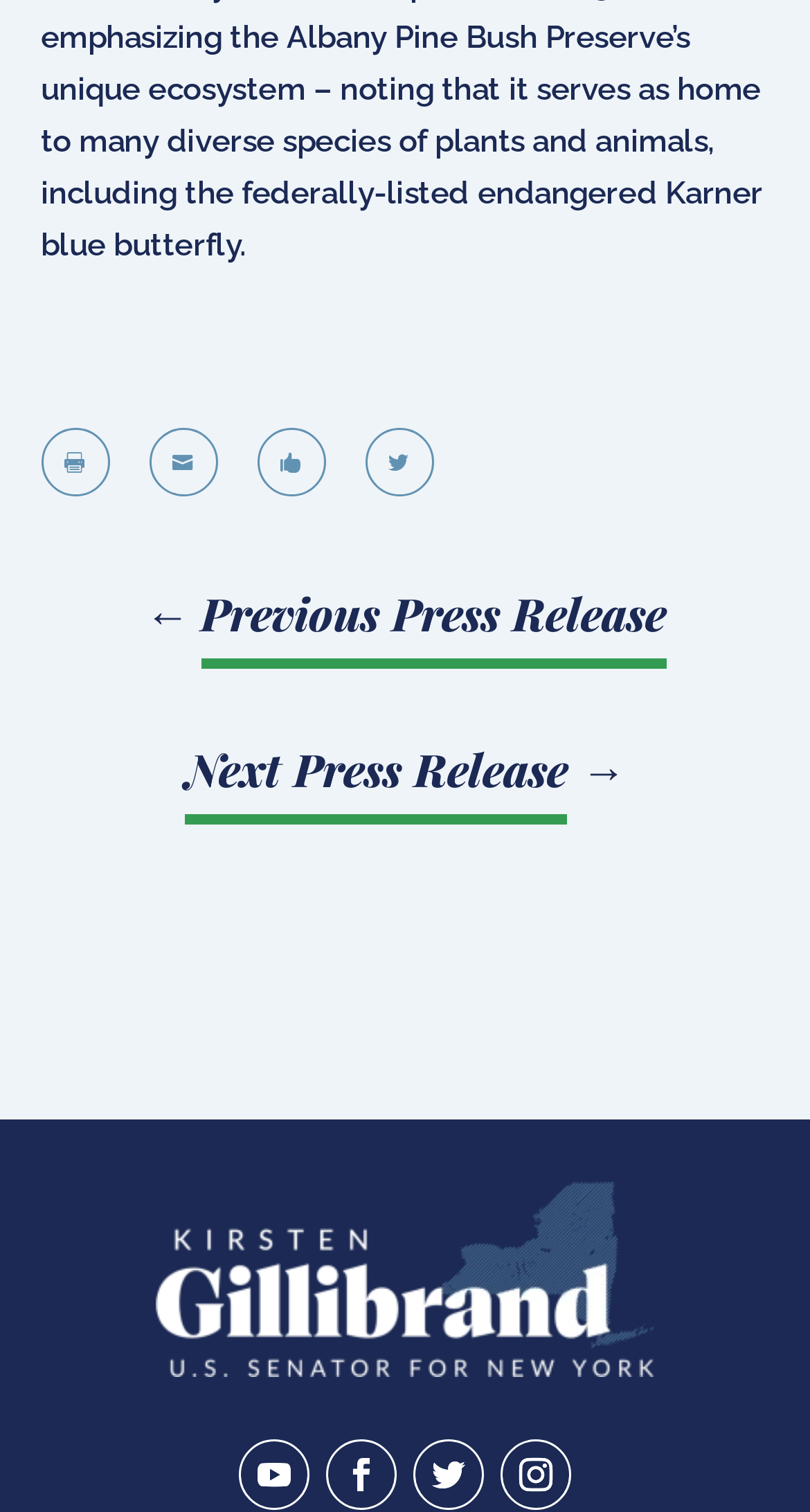Determine the bounding box of the UI element mentioned here: "Next Press Release →". The coordinates must be in the format [left, top, right, bottom] with values ranging from 0 to 1.

[0.229, 0.494, 0.771, 0.526]